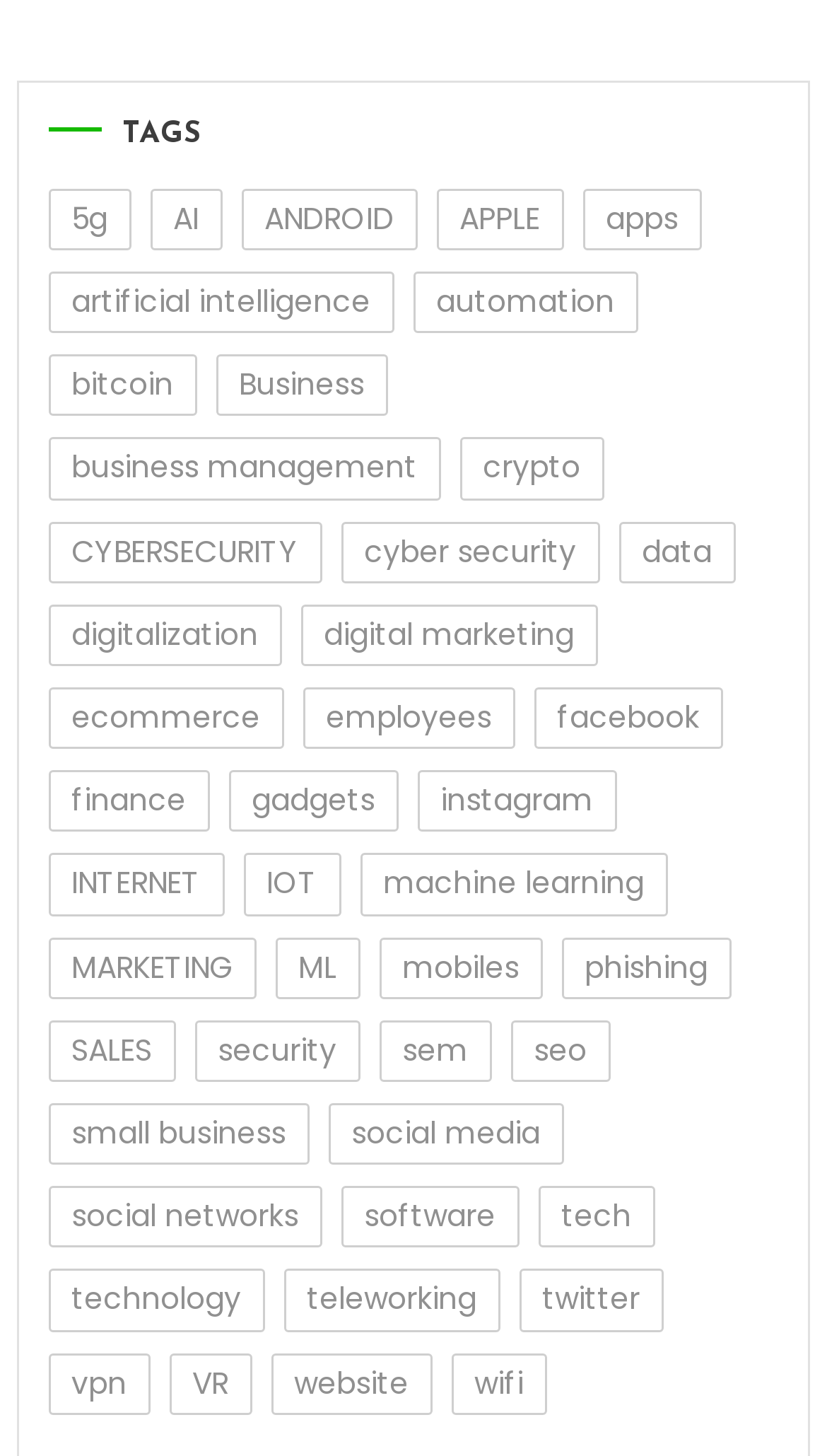Identify the bounding box coordinates for the region to click in order to carry out this instruction: "Explore the 'ARTIFICIAL INTELLIGENCE' category". Provide the coordinates using four float numbers between 0 and 1, formatted as [left, top, right, bottom].

[0.058, 0.187, 0.476, 0.229]